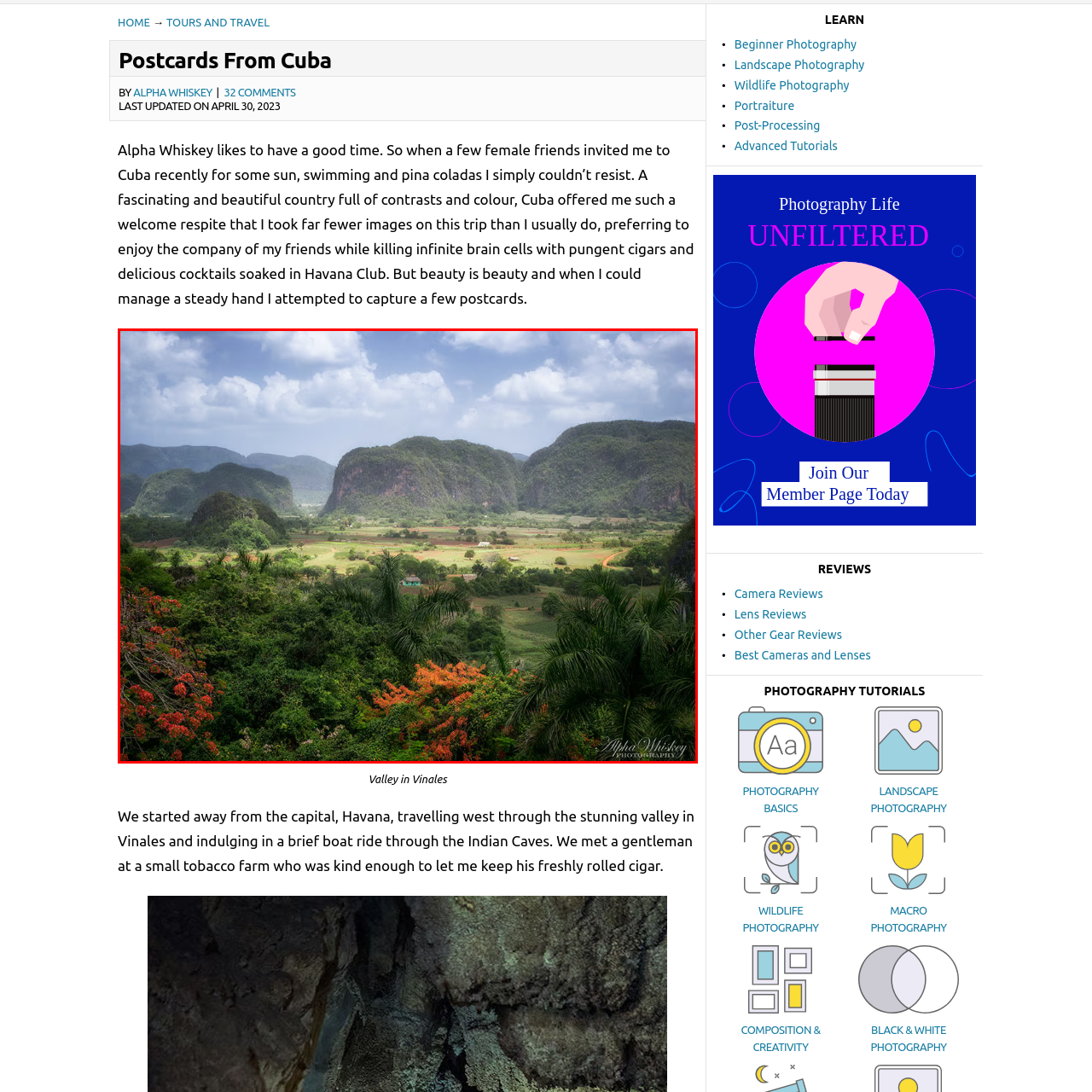Explain thoroughly what is happening in the image that is surrounded by the red box.

This stunning image captures the breathtaking Valley in Viñales, Cuba, showcasing a lush landscape characterized by rolling hills and vibrant greenery. The foreground features clusters of tropical foliage, including lush palms and flowering plants that add splashes of orange and green. In the background, the dramatic limestone mountains rise majestically under a backdrop of soft, cloudy skies, creating a tranquil yet striking contrast. This scene illustrates the rich natural beauty of Cuba, inviting viewers to explore its serene countryside and lush valleys, while the peaceful atmosphere reflects a moment of pure connection with nature.